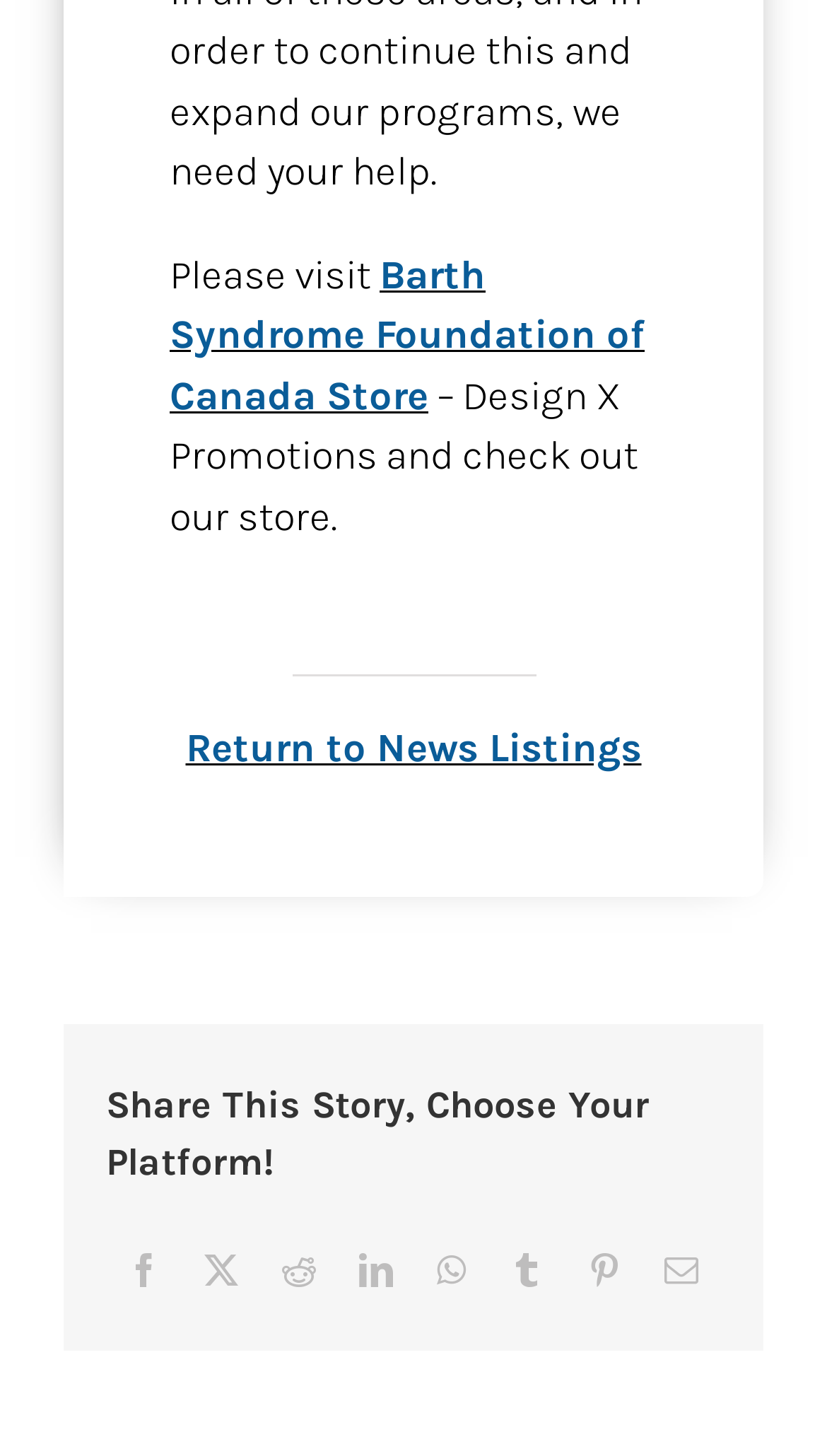From the details in the image, provide a thorough response to the question: How many social media platforms are available to share the story?

I counted the number of link elements below the heading 'Share This Story, Choose Your Platform!' and found 9 social media platforms: Facebook, X, Reddit, LinkedIn, WhatsApp, Tumblr, Pinterest, and Email.